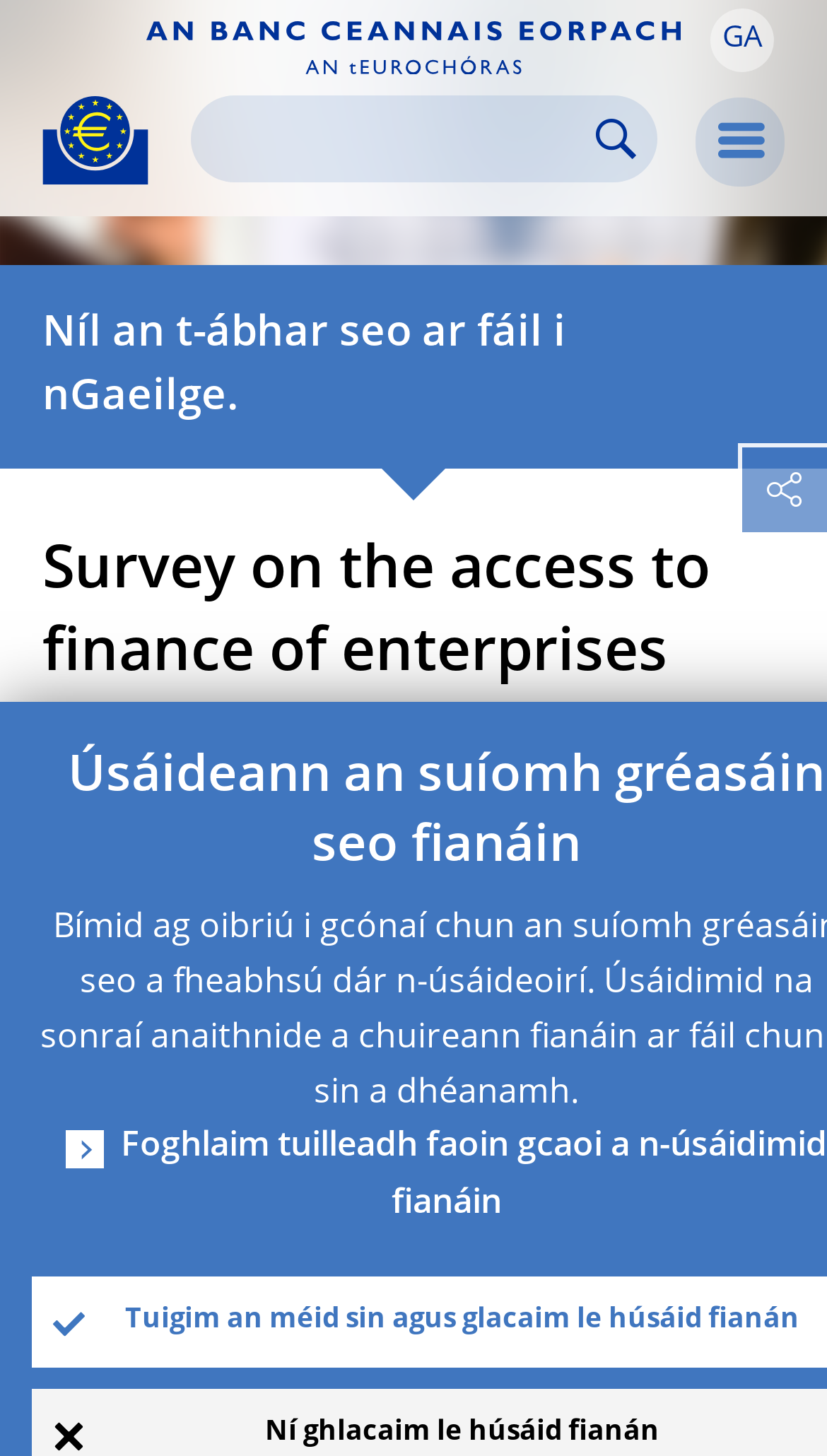Bounding box coordinates should be in the format (top-left x, top-left y, bottom-right x, bottom-right y) and all values should be floating point numbers between 0 and 1. Determine the bounding box coordinate for the UI element described as: parent_node: Search alt="Search" aria-label="Search" name="search"

[0.282, 0.07, 0.703, 0.121]